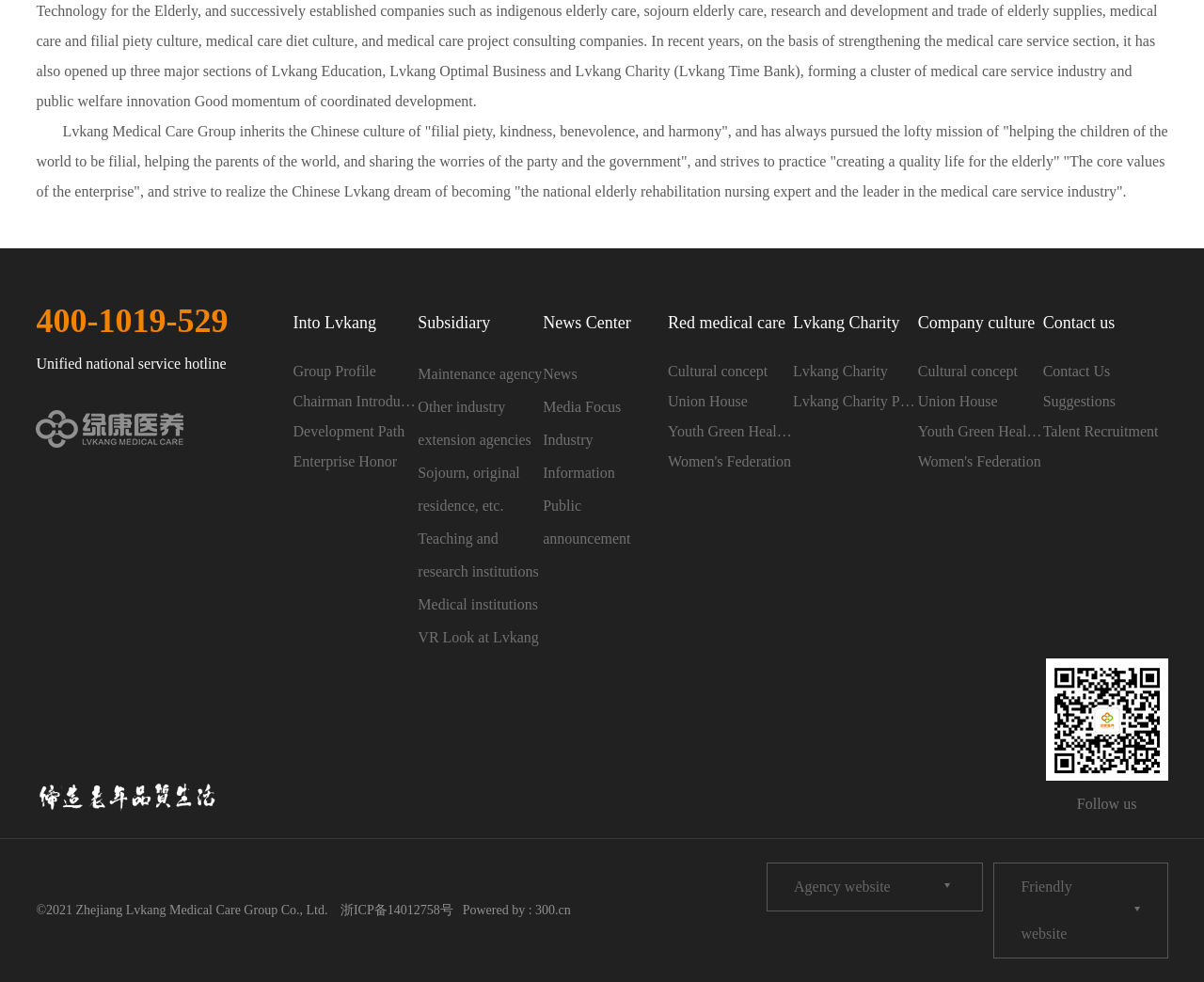Find the bounding box coordinates of the element to click in order to complete the given instruction: "Learn about Lvkang Charity."

[0.659, 0.363, 0.762, 0.394]